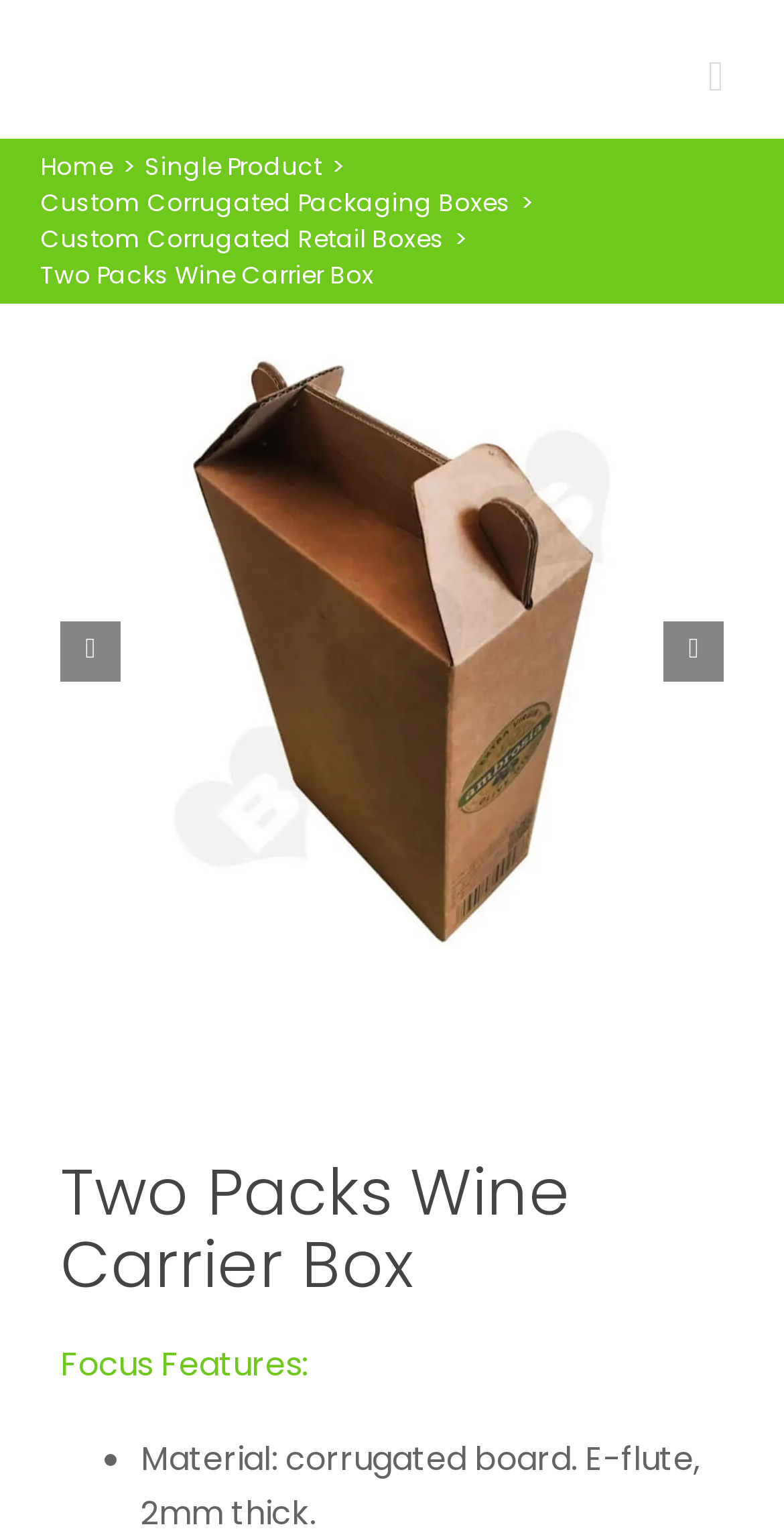Identify the main heading from the webpage and provide its text content.

Two Packs Wine Carrier Box